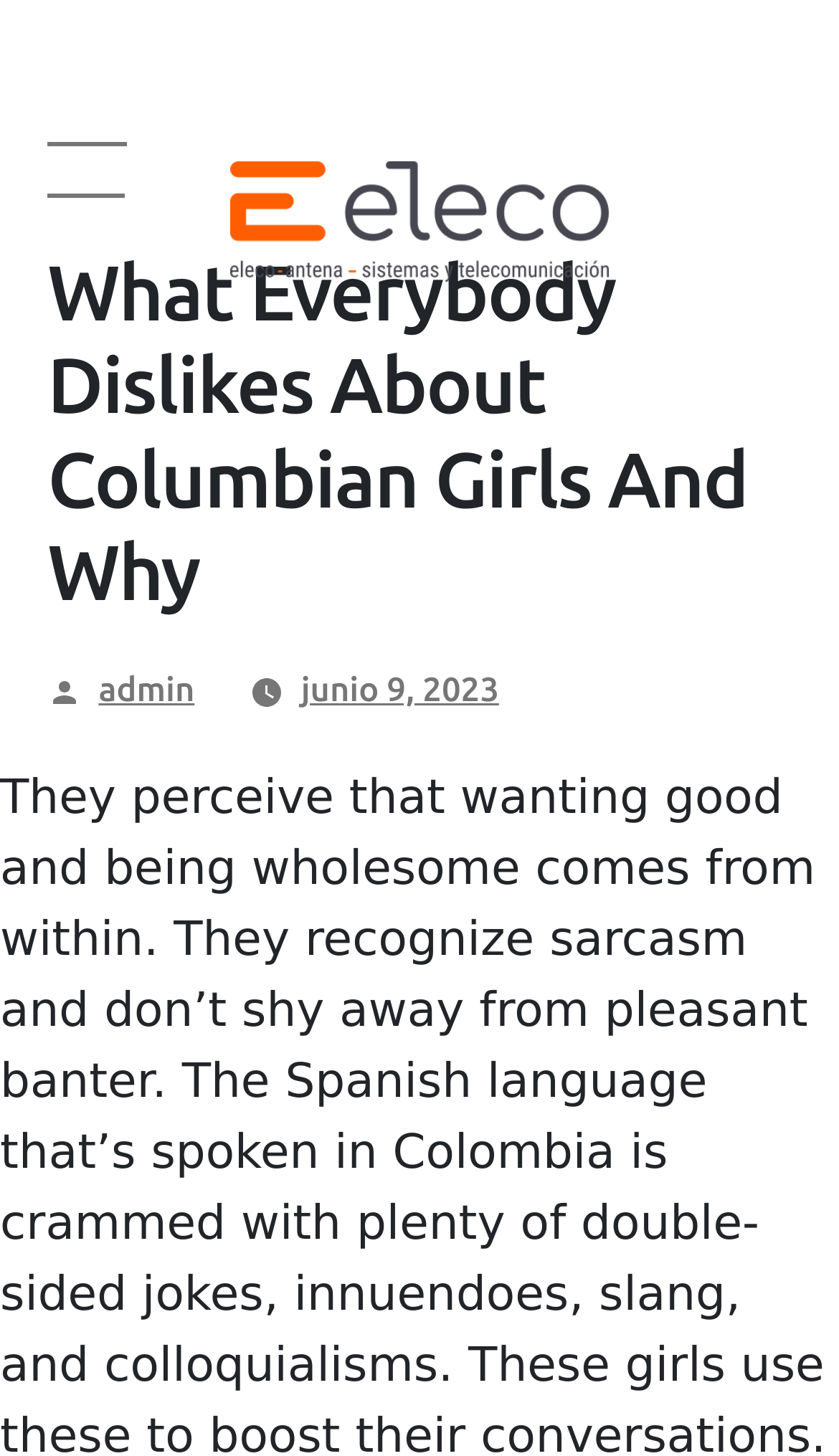When was the post published?
Could you please answer the question thoroughly and with as much detail as possible?

The publication date of the post can be found by looking at the section below the main heading, where it says 'Posted by'. The date 'junio 9, 2023' is a link that indicates the publication date of the post.